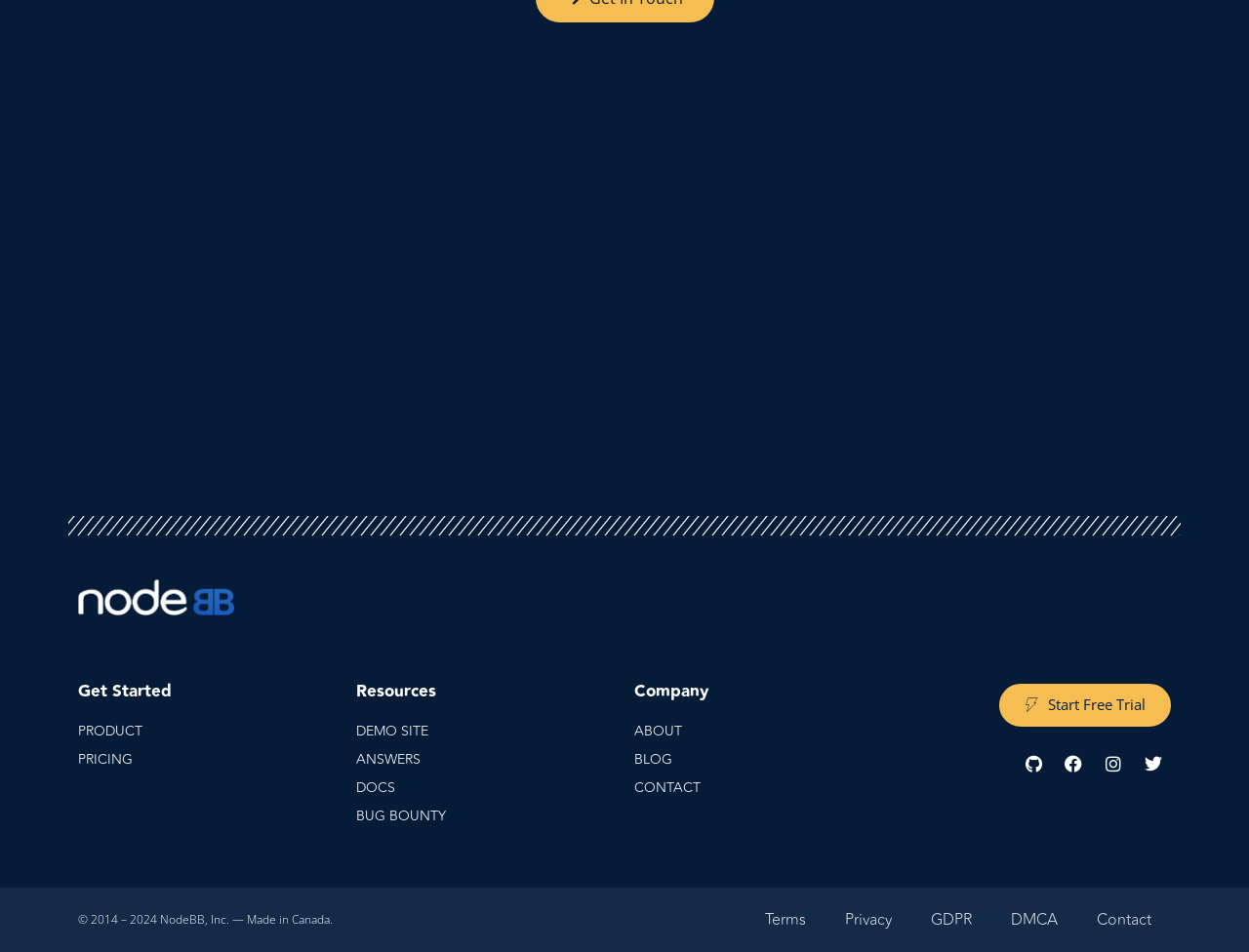How many social media links are there?
Offer a detailed and exhaustive answer to the question.

There are four social media links on the webpage, which are 'Github', 'Facebook', 'Instagram', and 'Twitter'. These links are located at the bottom of the webpage and are indicated by their respective icons.